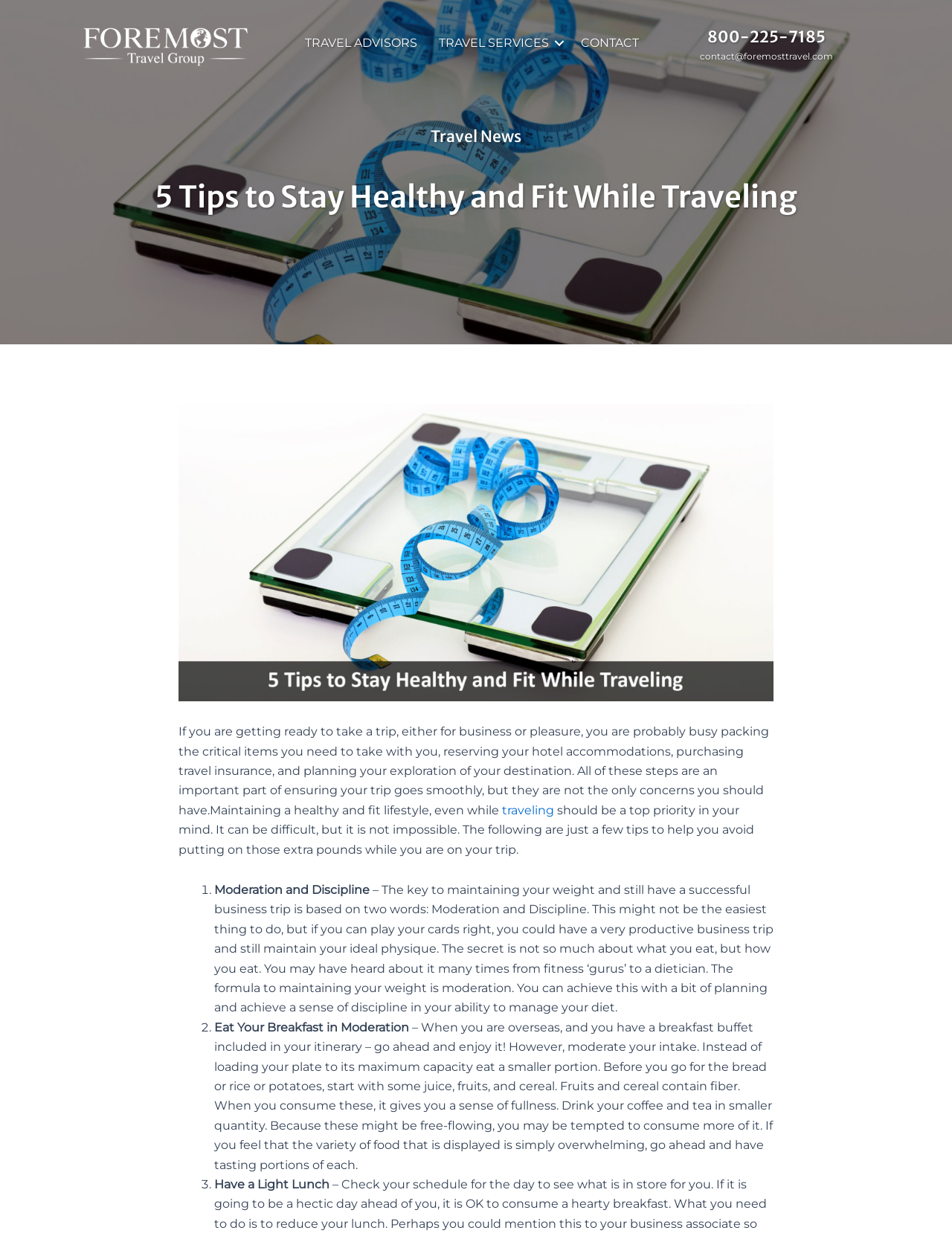What is the principal heading displayed on the webpage?

5 Tips to Stay Healthy and Fit While Traveling